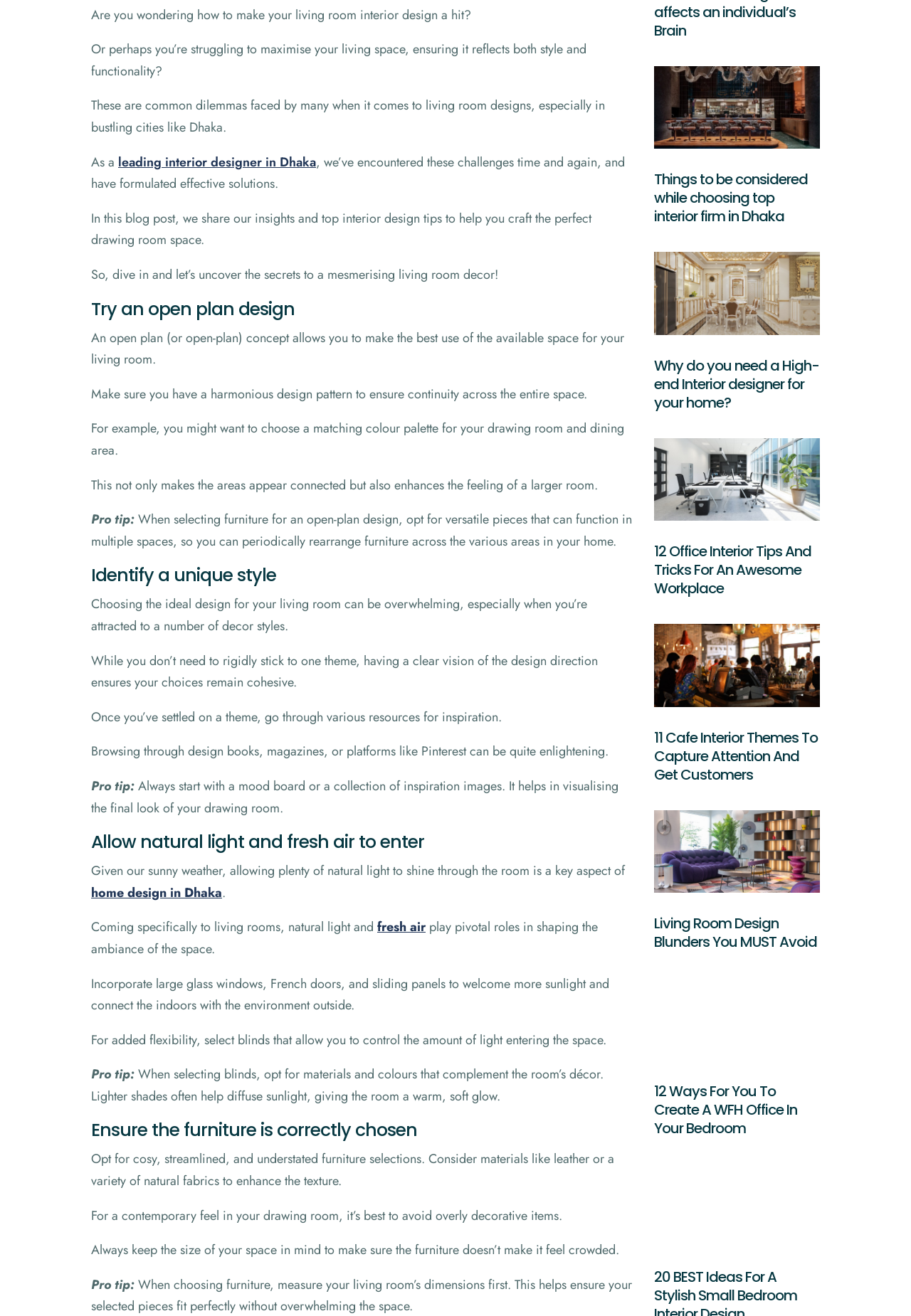Identify the bounding box coordinates for the UI element described as: "leading interior designer in Dhaka". The coordinates should be provided as four floats between 0 and 1: [left, top, right, bottom].

[0.13, 0.116, 0.347, 0.13]